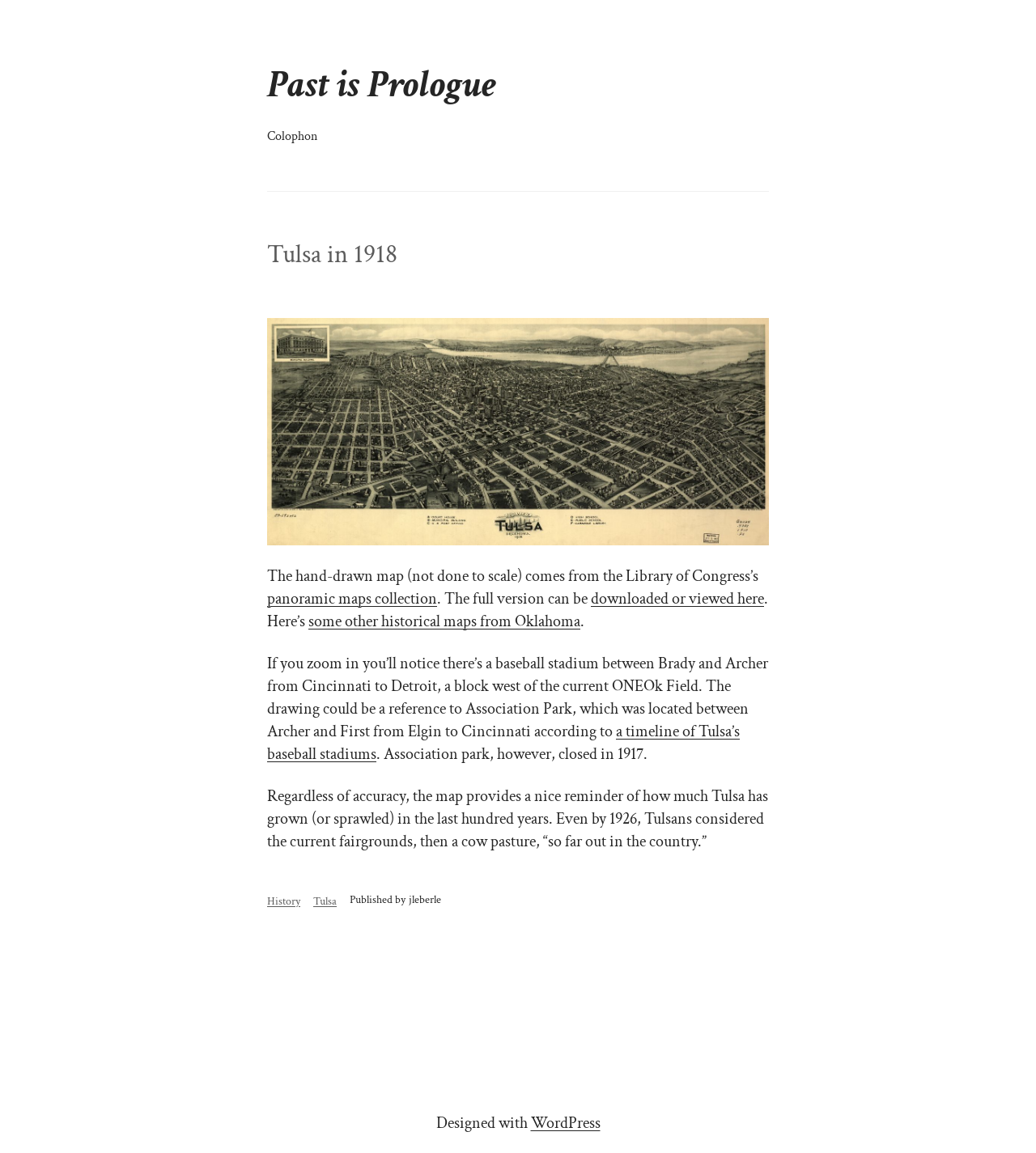Extract the main headline from the webpage and generate its text.

Past is Prologue